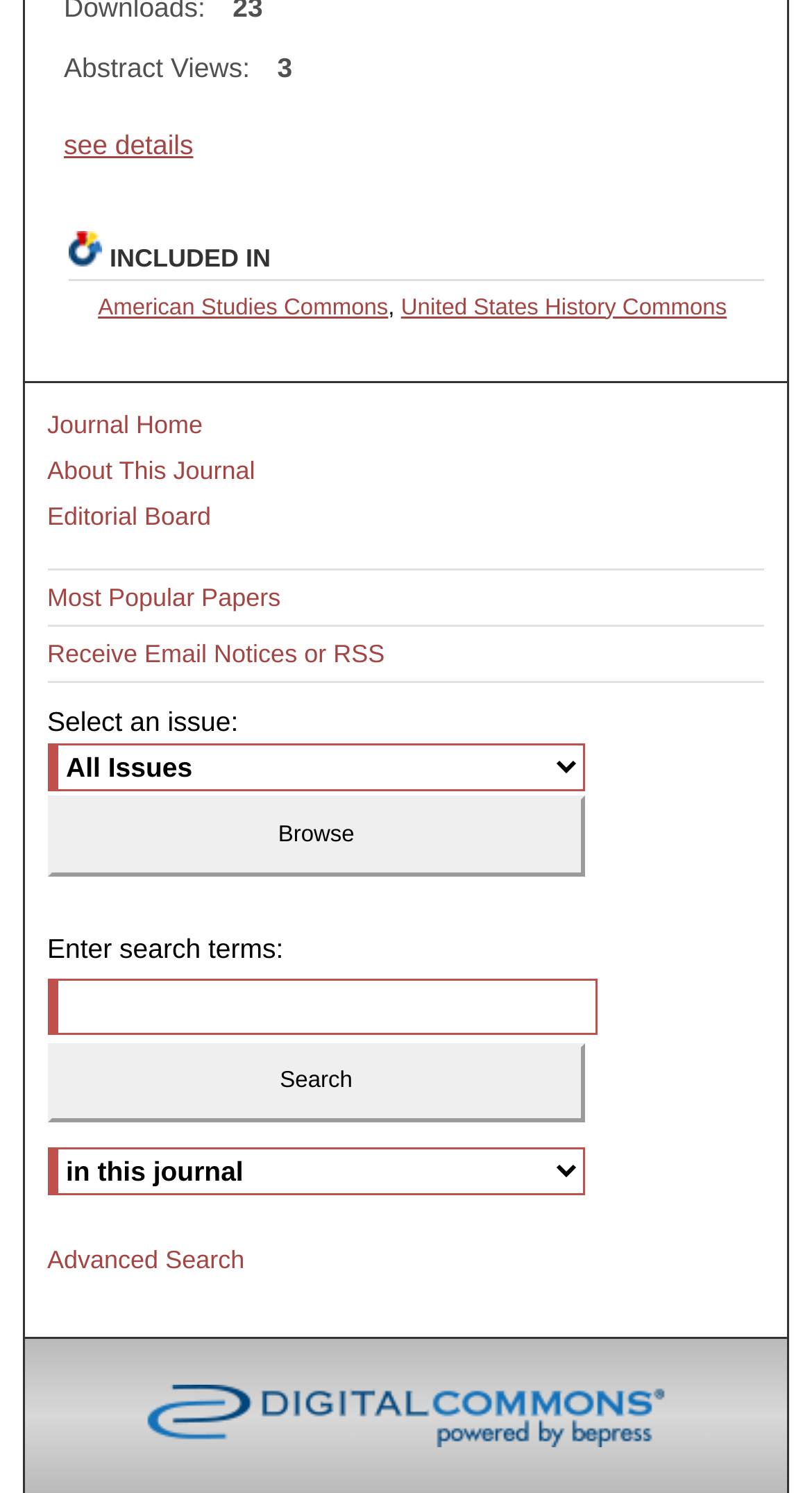Determine the bounding box coordinates of the clickable element to achieve the following action: 'Browse issues'. Provide the coordinates as four float values between 0 and 1, formatted as [left, top, right, bottom].

[0.058, 0.533, 0.721, 0.587]